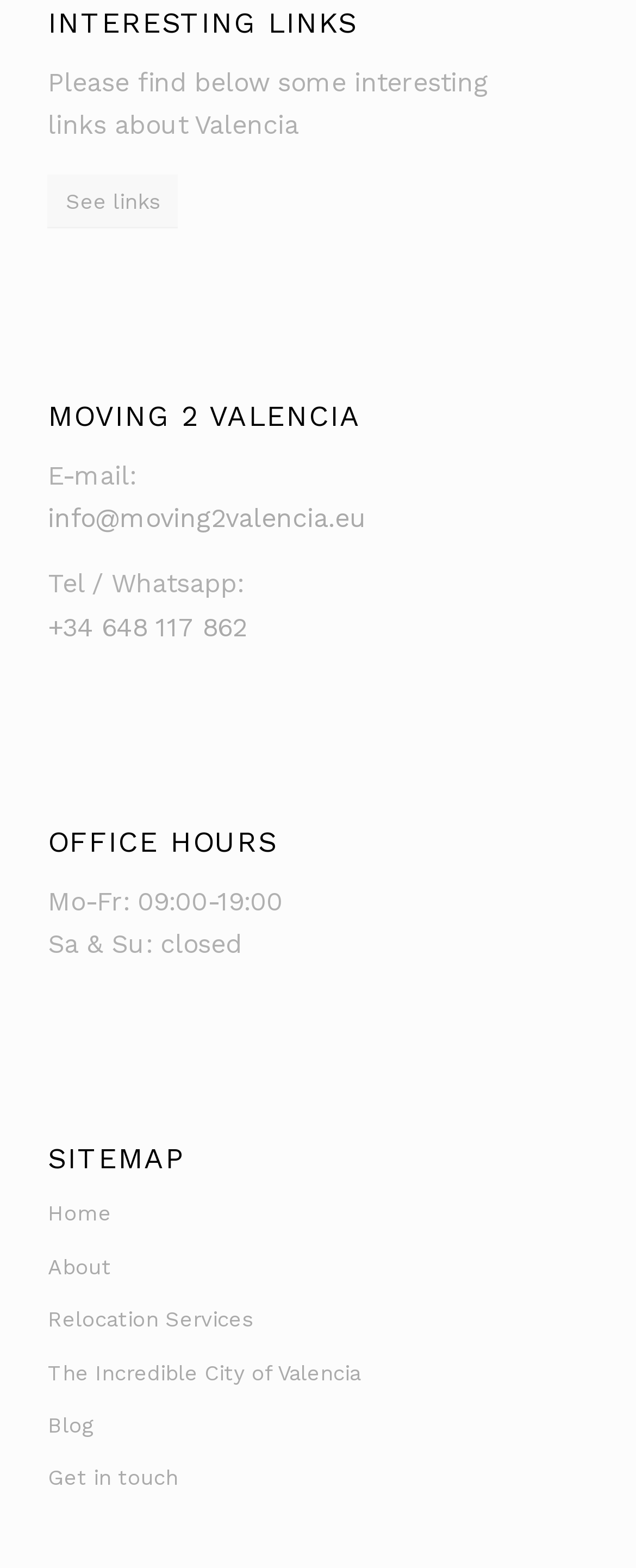What are the office hours on Saturday and Sunday?
Please provide a comprehensive and detailed answer to the question.

I found the office hours by looking at the 'OFFICE HOURS' section, where it says 'Sa & Su: closed'.